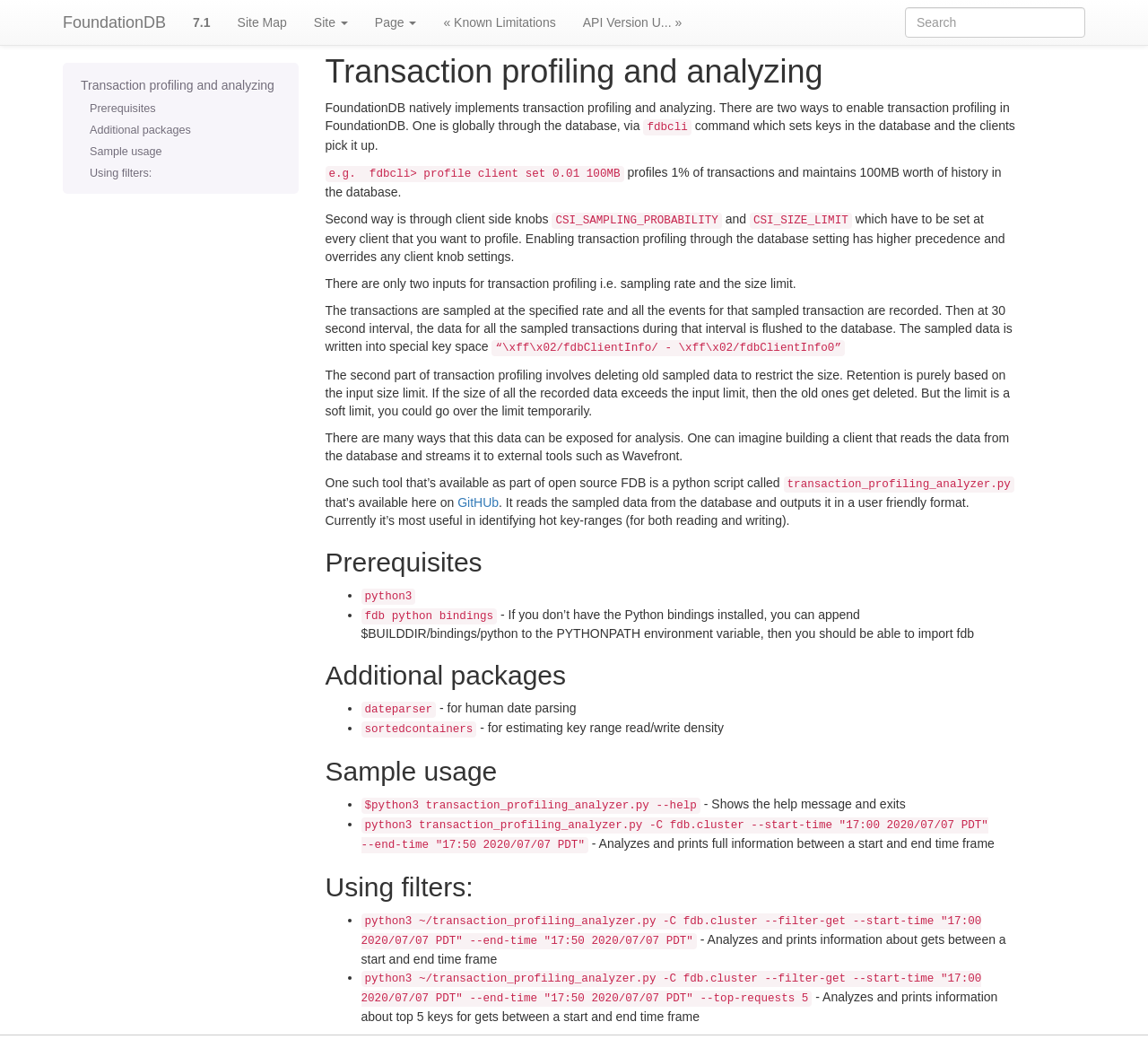Mark the bounding box of the element that matches the following description: "API Version U... »".

[0.496, 0.0, 0.606, 0.043]